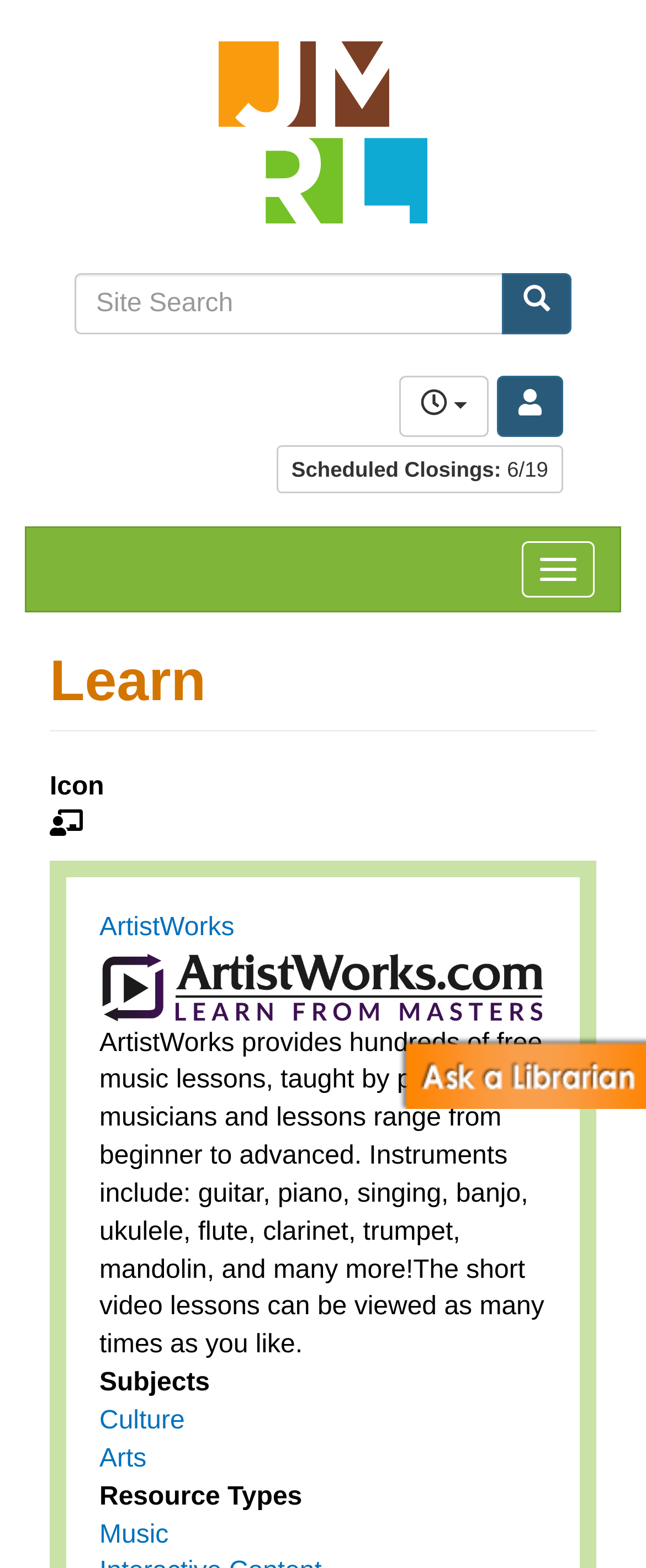What is the purpose of the 'Site Search' textbox?
Answer the question in as much detail as possible.

The 'Site Search' textbox is located at the top of the webpage, and it is accompanied by a 'Search' button. This suggests that the purpose of the textbox is to input search queries and retrieve relevant results from the site.